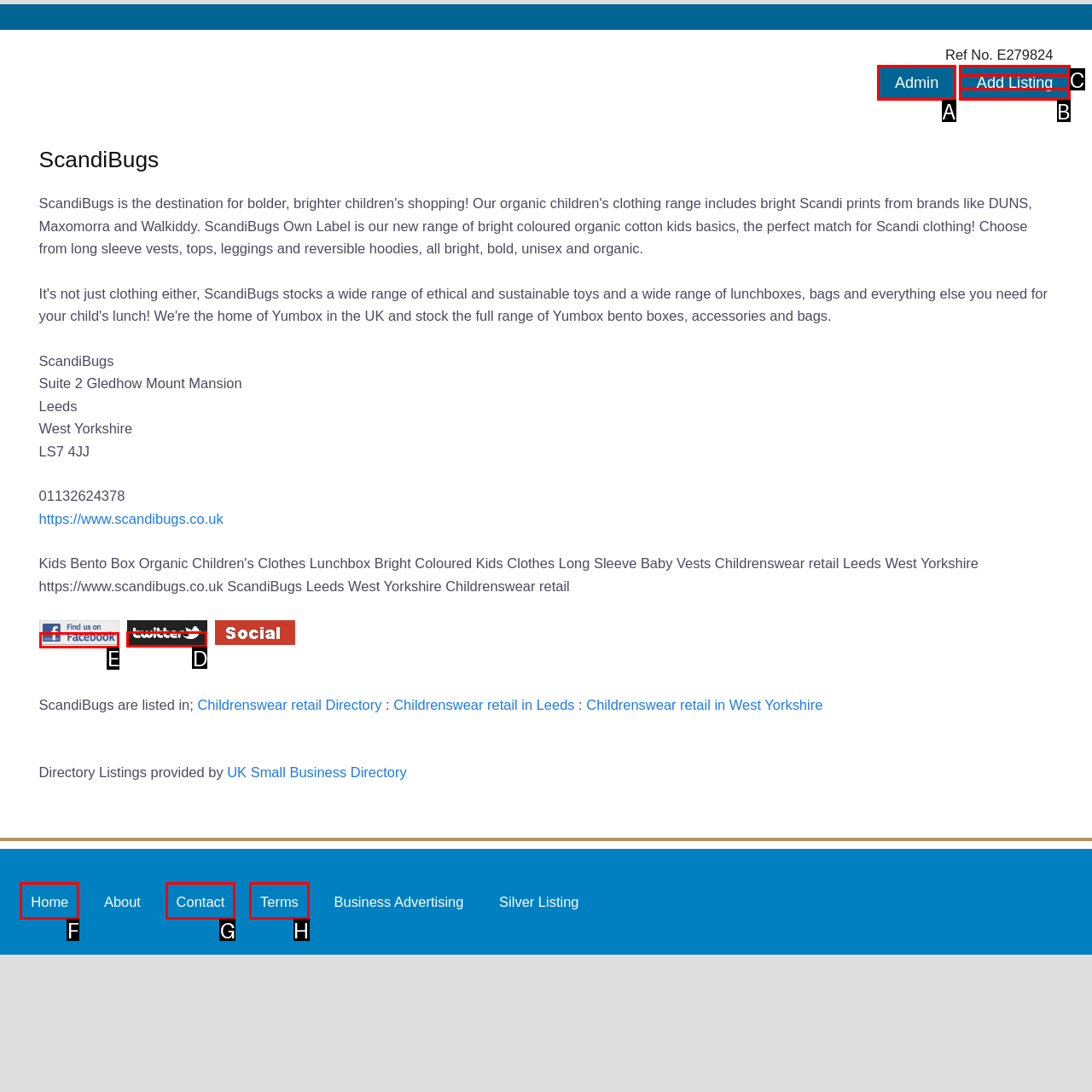Select the appropriate letter to fulfill the given instruction: Find ScandiBugs on Facebook
Provide the letter of the correct option directly.

E